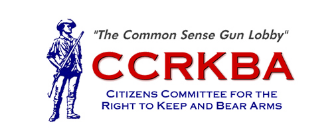Describe all the visual components present in the image.

The image features the logo of the Citizens Committee for the Right to Keep and Bear Arms (CCRKBA), prominently displaying its tagline, "The Common Sense Gun Lobby." The logo includes a stylized illustration of a figure resembling a historical soldier, which symbolizes the group's advocacy for Second Amendment rights. The name "CCRKBA" is boldly depicted in red, while the full name, "Citizens Committee for the Right to Keep and Bear Arms," is presented below in a complementary font. This image reflects the organization's mission to promote gun rights and defend the constitutional rights of law-abiding citizens in the United States.